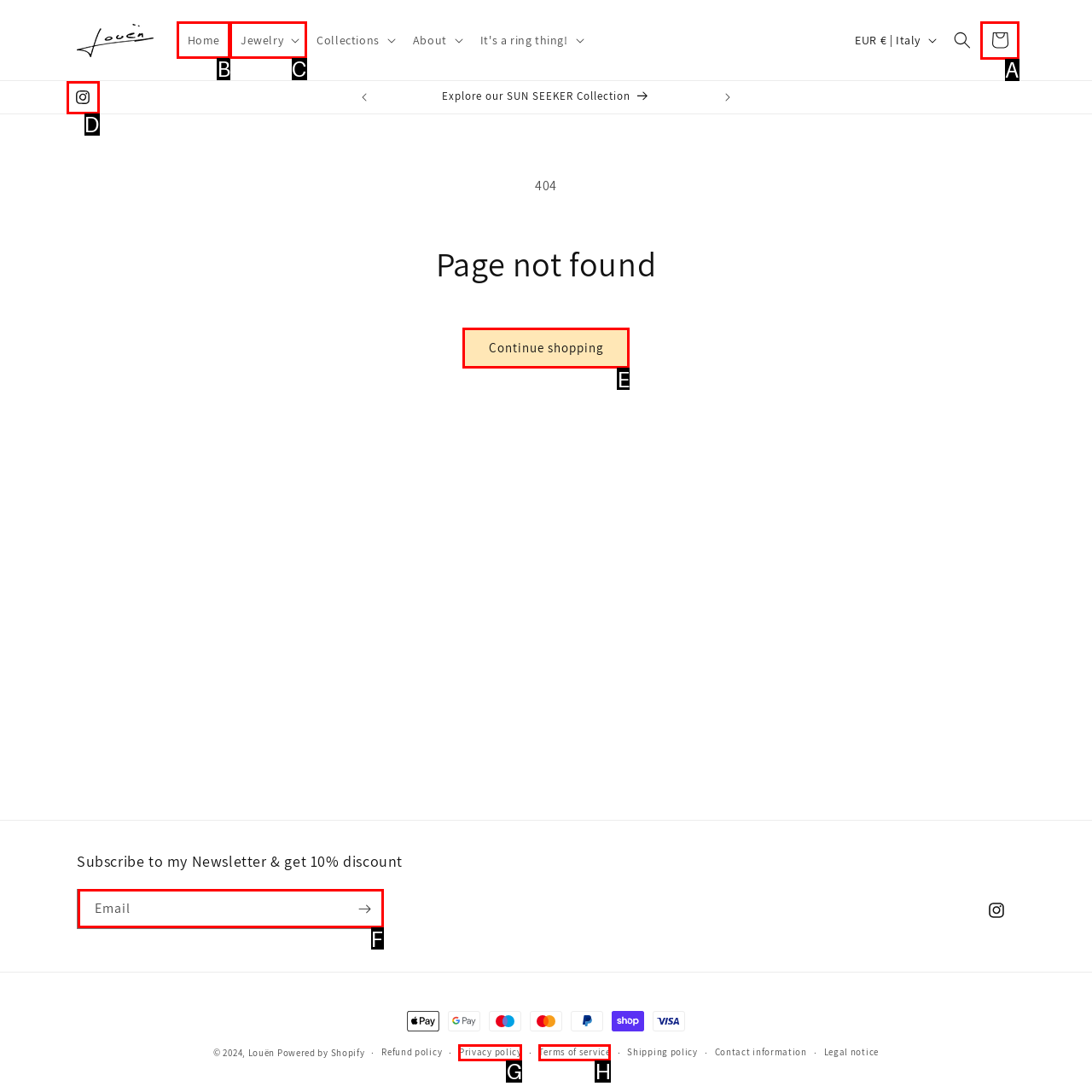Identify the correct option to click in order to complete this task: View the cart
Answer with the letter of the chosen option directly.

A